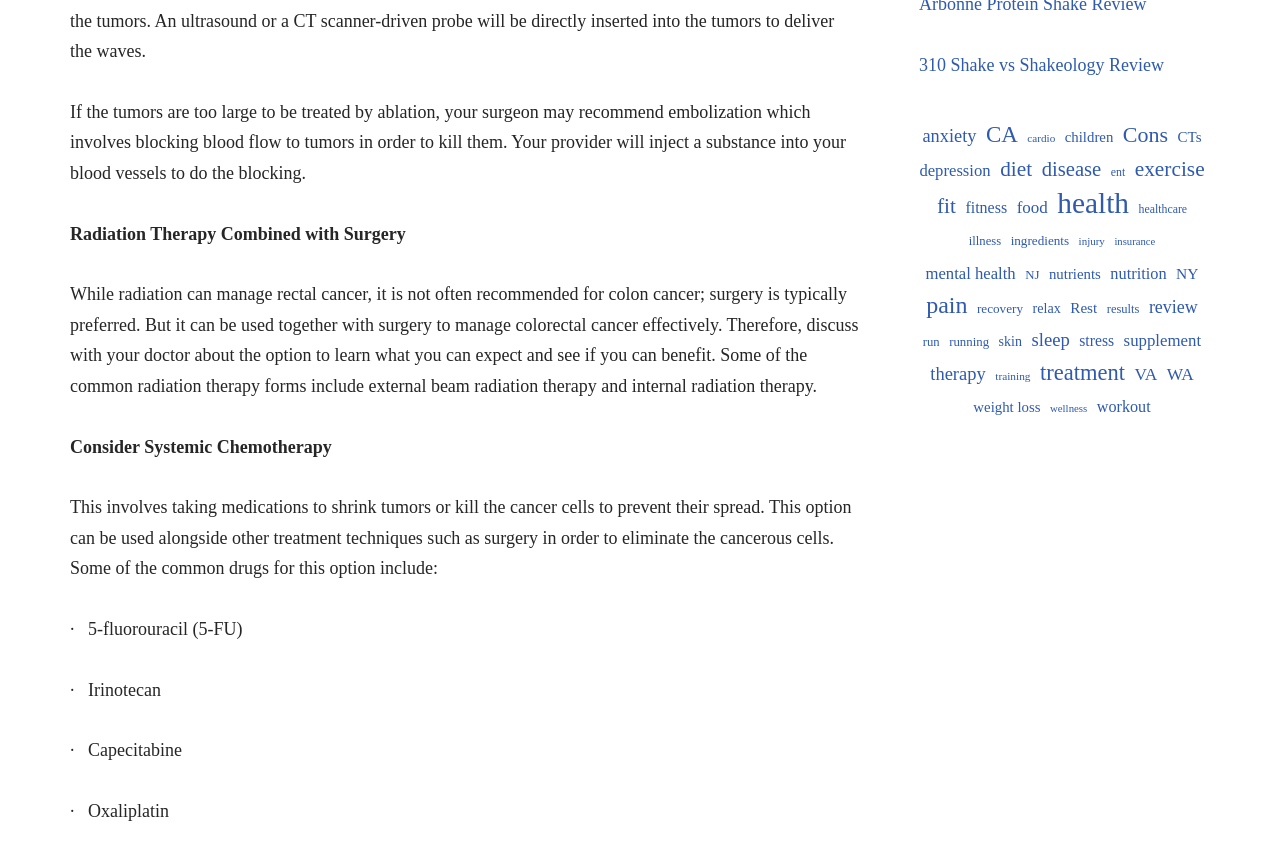Indicate the bounding box coordinates of the element that needs to be clicked to satisfy the following instruction: "Read about systemic chemotherapy options". The coordinates should be four float numbers between 0 and 1, i.e., [left, top, right, bottom].

[0.055, 0.519, 0.259, 0.543]